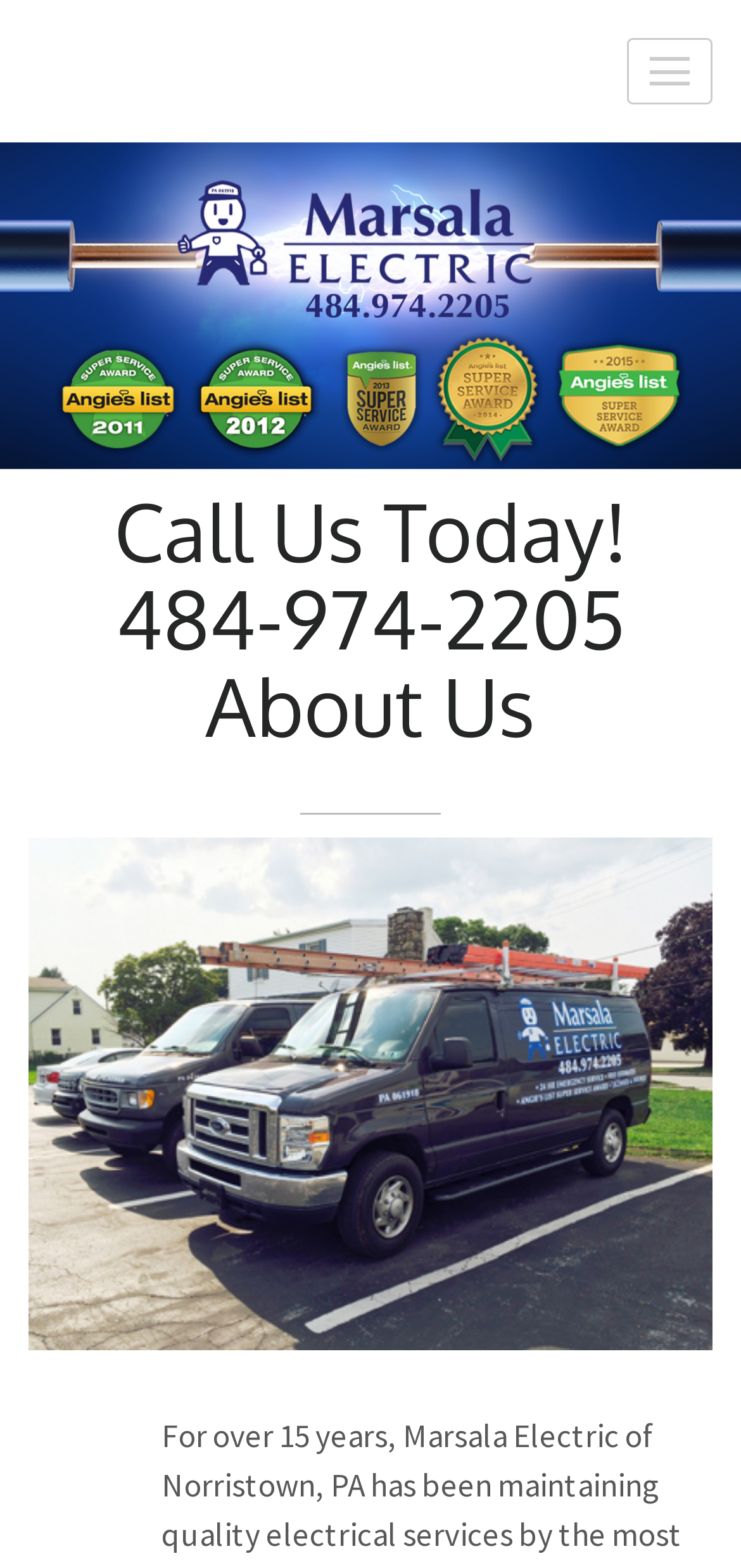Explain the features and main sections of the webpage comprehensively.

The webpage is about Marsala Electric, a licensed electrician serving residential and commercial customers in southeastern Pennsylvania. At the top of the page, there is a link with the company's name, "Marsala Electric | Norristown, PA | Licensed Electrician". Below this link, there is a button on the right side of the page. 

Underneath the button, there is a listbox that takes up the full width of the page, containing an image with the text "Residential Services". 

On the left side of the page, there is a header section that spans about two-thirds of the page's height. Within this section, there is a heading that reads "Call Us Today! 484-974-2205 About Us". Below this heading, there is a link to "Marsala Electric-Norristown, PA", accompanied by an image with the same name. The image is positioned to the right of the link.